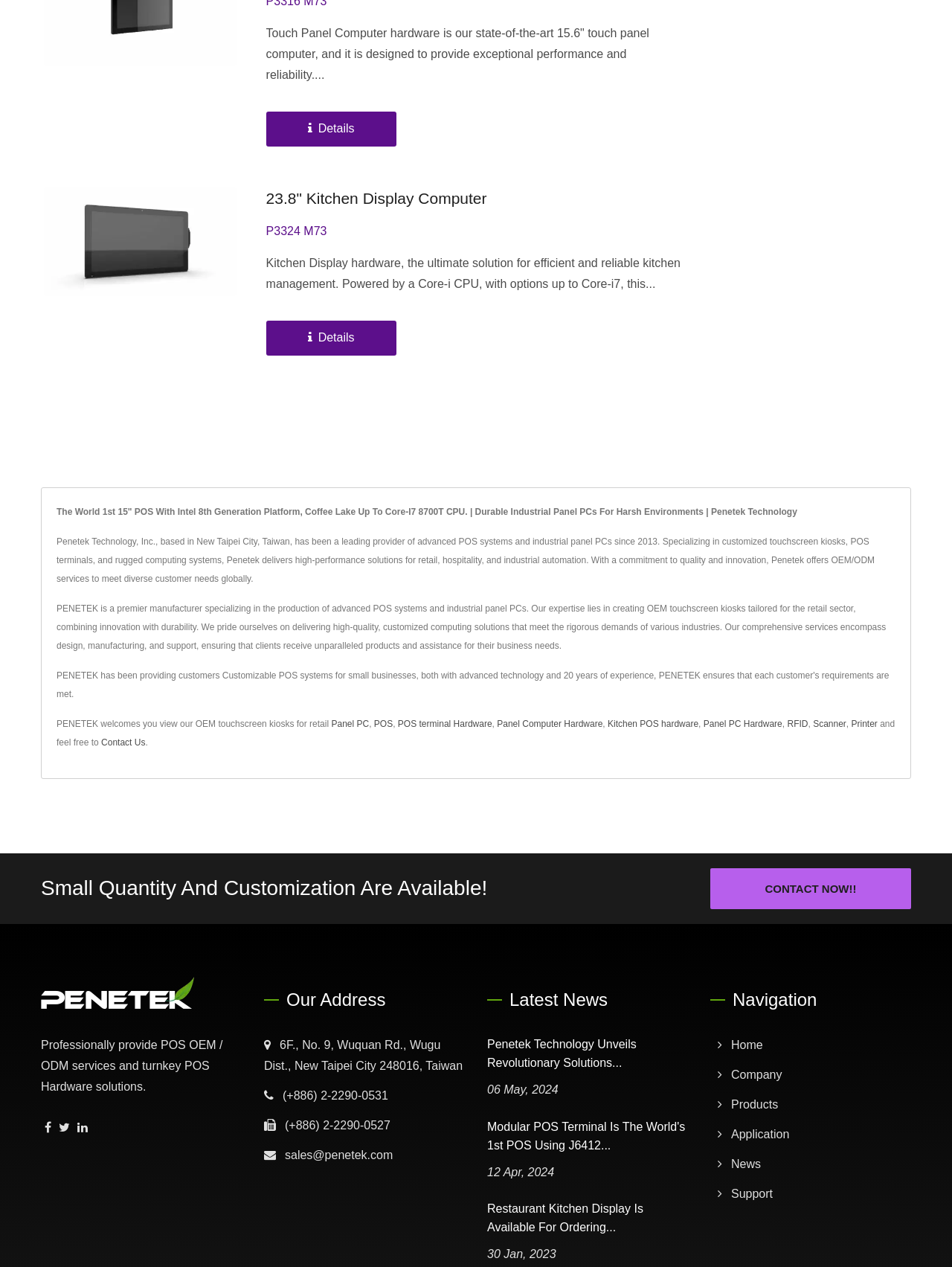Could you specify the bounding box coordinates for the clickable section to complete the following instruction: "Contact Penetek Technology through the 'Contact Us' link"?

[0.106, 0.579, 0.153, 0.594]